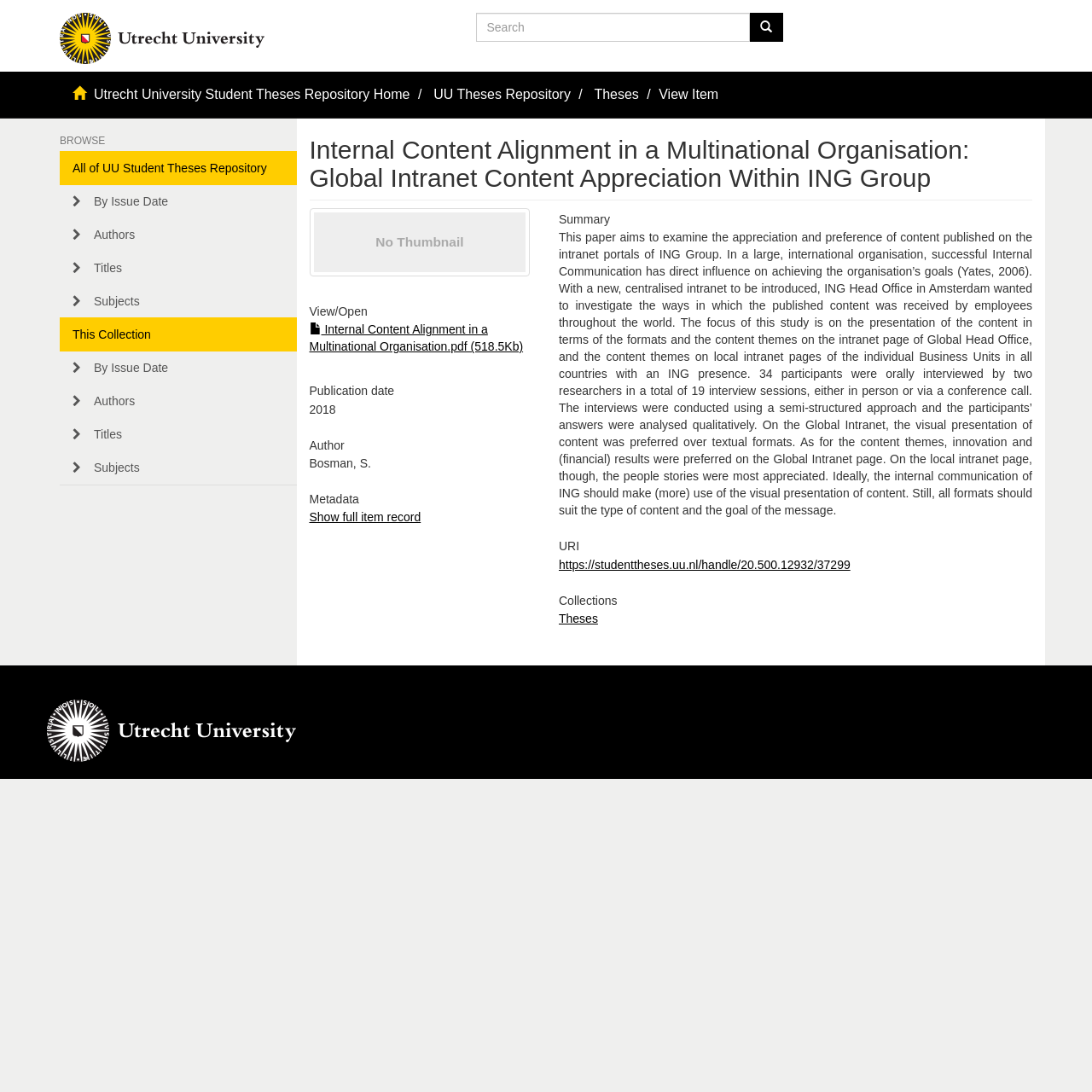Identify the bounding box of the UI element that matches this description: "title="Web3 for beginners"".

None